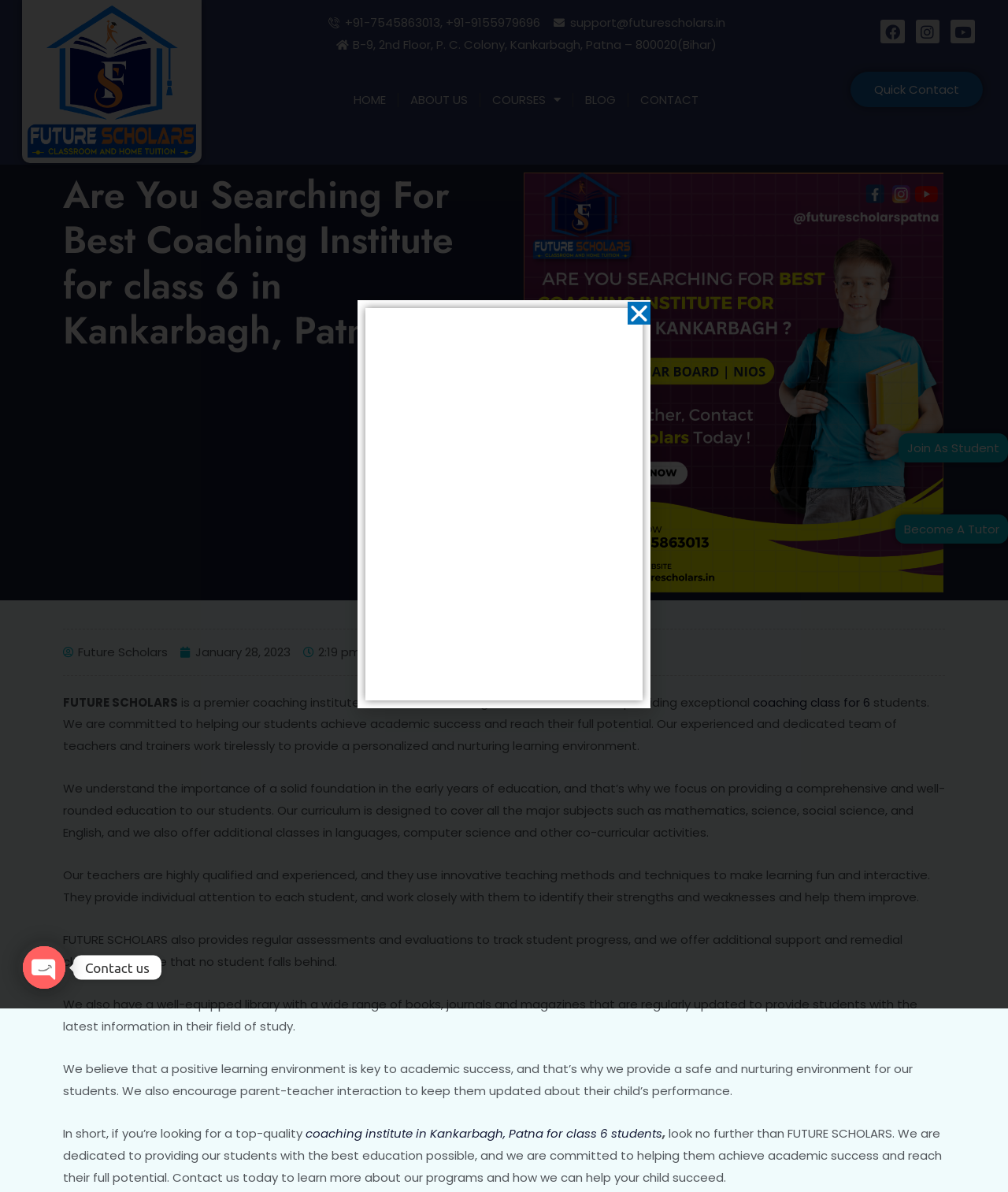Locate the bounding box coordinates of the area where you should click to accomplish the instruction: "Call the phone number".

[0.342, 0.012, 0.536, 0.026]